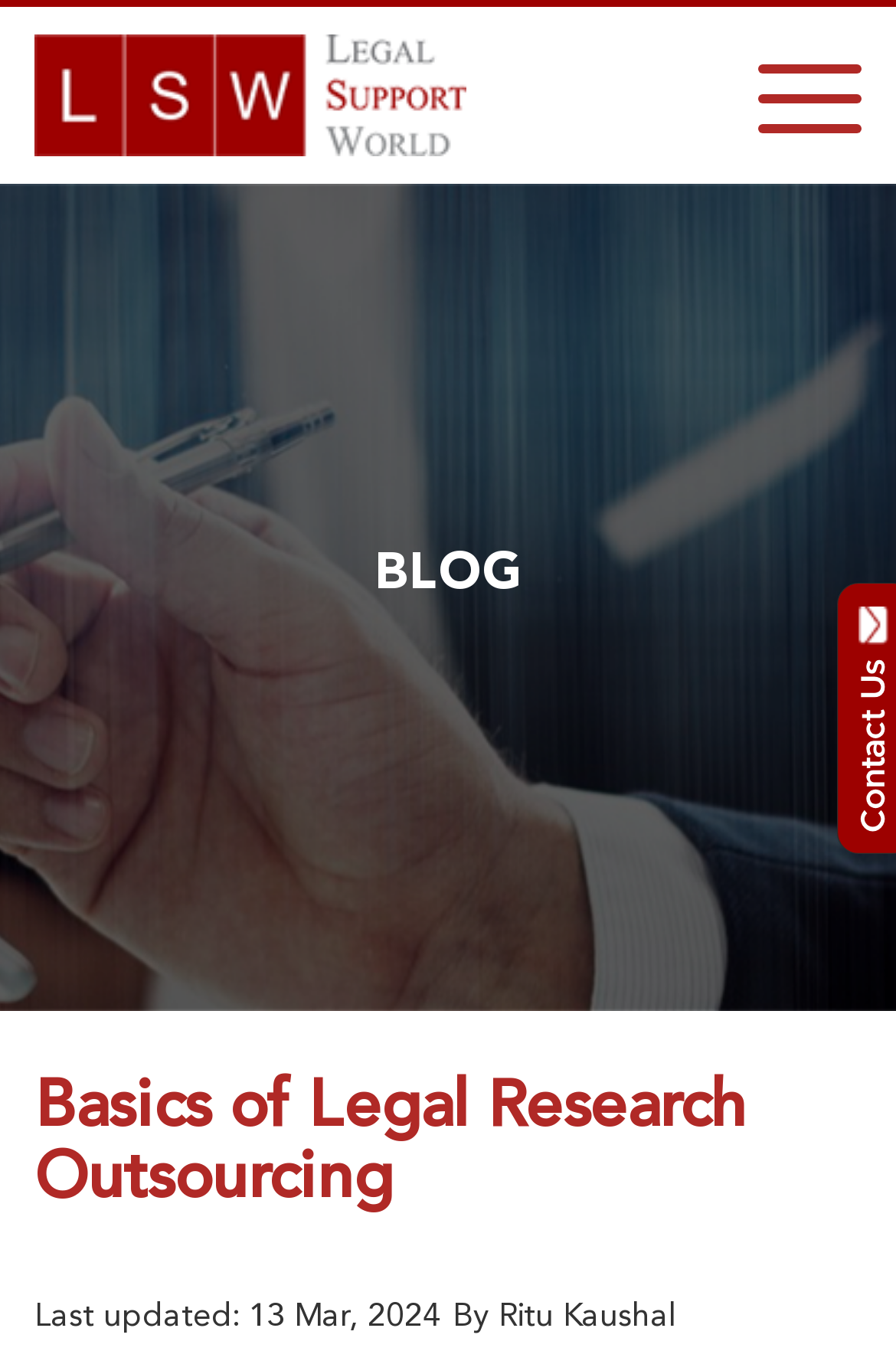Bounding box coordinates are to be given in the format (top-left x, top-left y, bottom-right x, bottom-right y). All values must be floating point numbers between 0 and 1. Provide the bounding box coordinate for the UI element described as: aria-label="site-logo"

[0.038, 0.026, 0.521, 0.116]